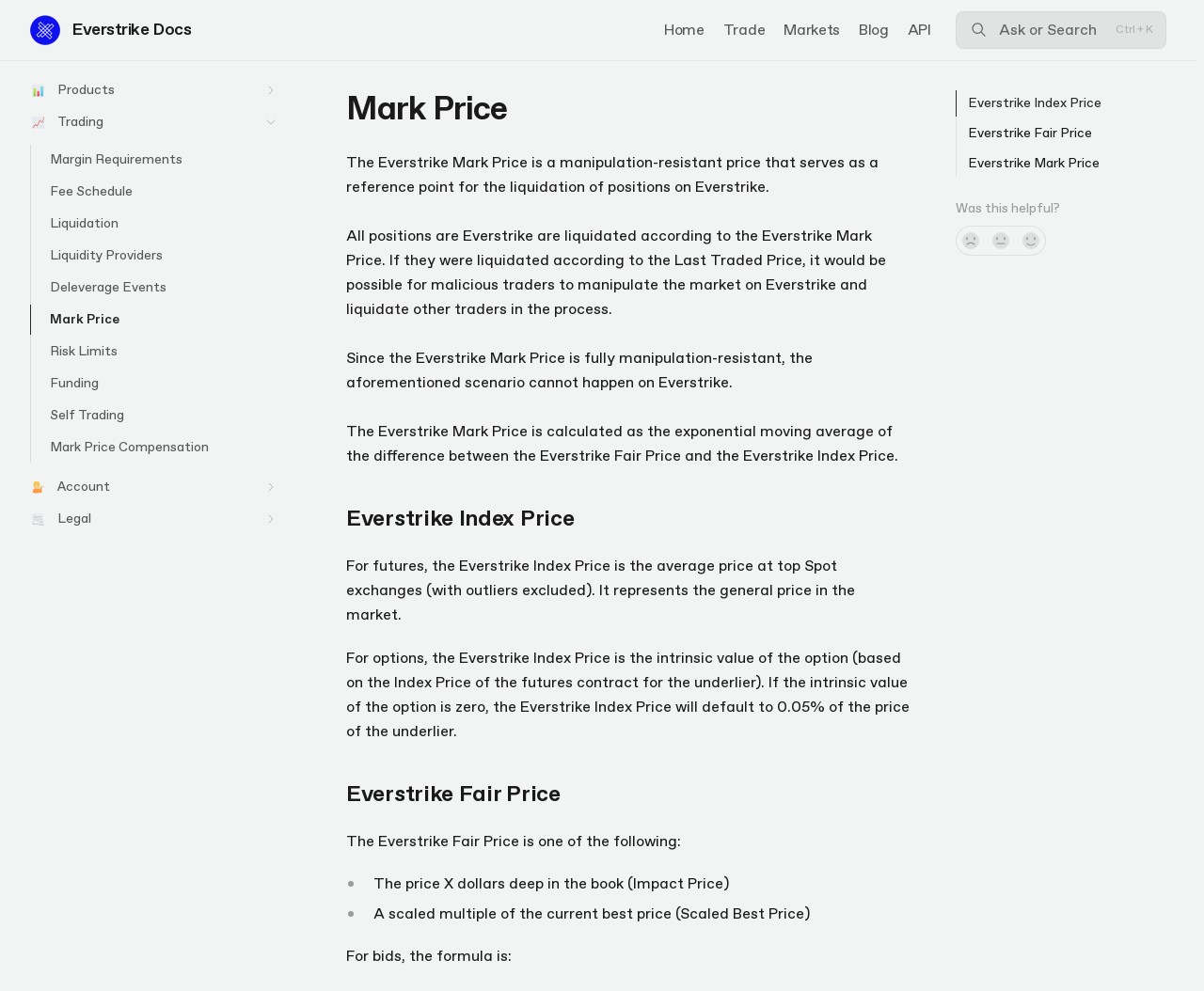Describe all the key features and sections of the webpage thoroughly.

The webpage is about Mark Price on Everstrike Docs. At the top left, there is a logo of Everstrike Docs, accompanied by a heading with the same text. To the right of the logo, there are several links, including "Home", "Trade", "Markets", "Blog", and "API". 

Below the logo and links, there is a search button with an image and text "Ask or Search". The search button is accompanied by shortcut keys "Ctrl + K". 

On the left side of the page, there are several links categorized into three sections: "Products", "Trading", and "Account". Each section has multiple links, and some of them have icons. 

The main content of the page is about Mark Price, which is a manipulation-resistant price that serves as a reference point for the liquidation of positions on Everstrike. The text explains how Mark Price is calculated and its importance in preventing malicious traders from manipulating the market. 

There are several headings and subheadings throughout the text, including "Everstrike Index Price" and "Everstrike Fair Price", which provide more detailed information about the calculation of Mark Price. 

At the bottom of the page, there are links to related topics, including "Everstrike Index Price", "Everstrike Fair Price", and "Everstrike Mark Price". There is also a feedback section that asks "Was this helpful?" and provides three buttons to respond: "No", "Not sure", and "Yes, it was!".